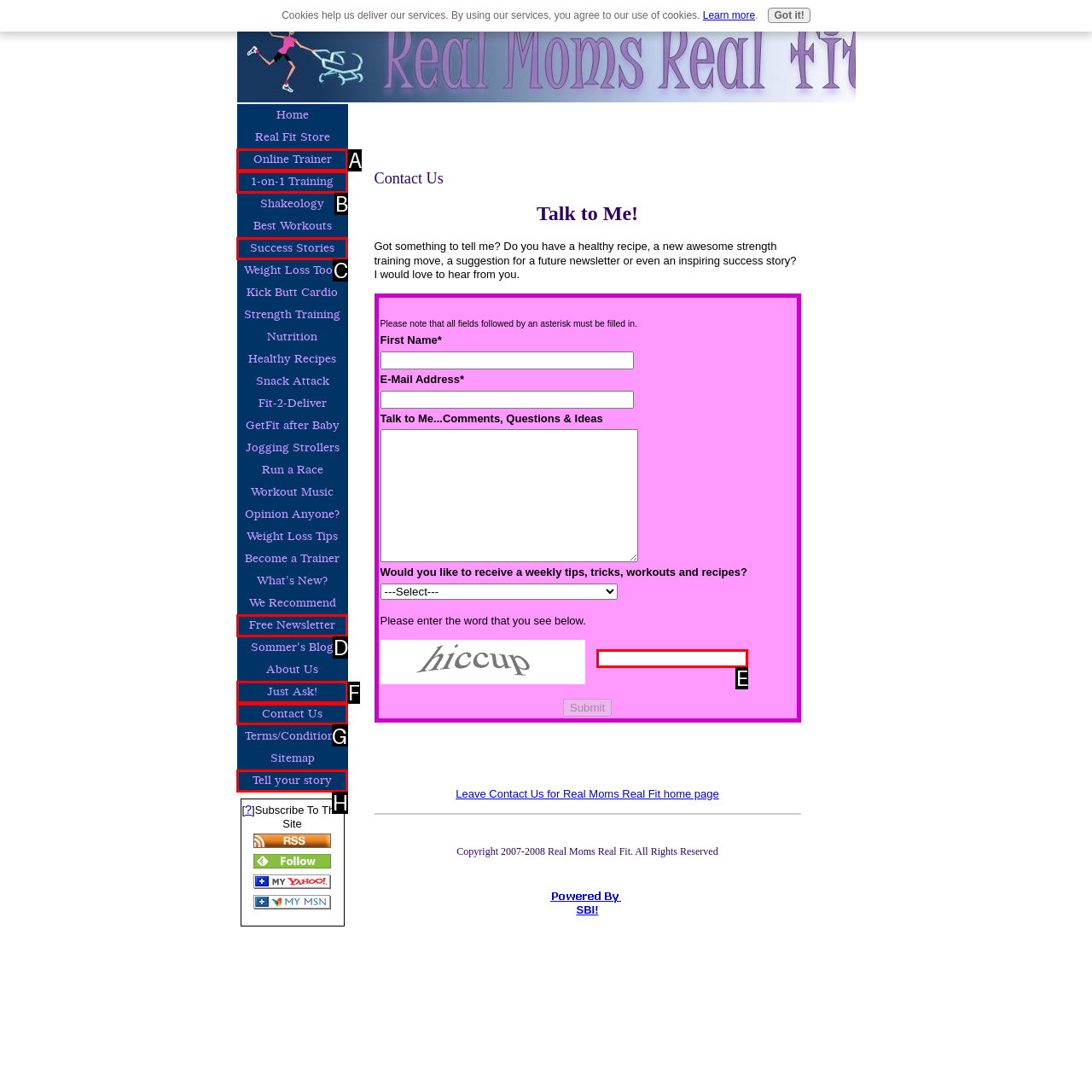Choose the UI element you need to click to carry out the task: Click on the 'Contact Us' link.
Respond with the corresponding option's letter.

G